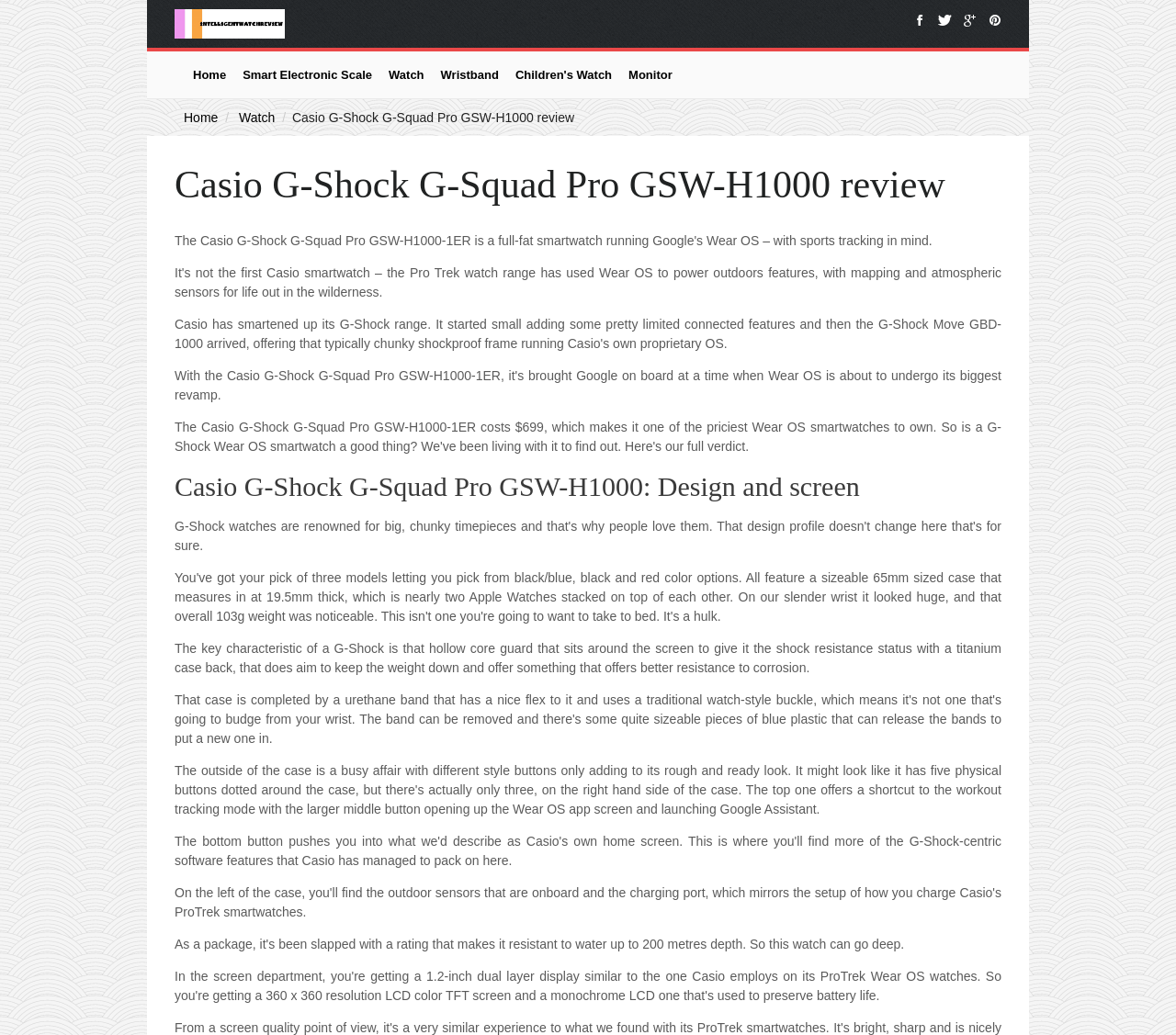Use a single word or phrase to answer the question: What is the material of the case back?

Titanium